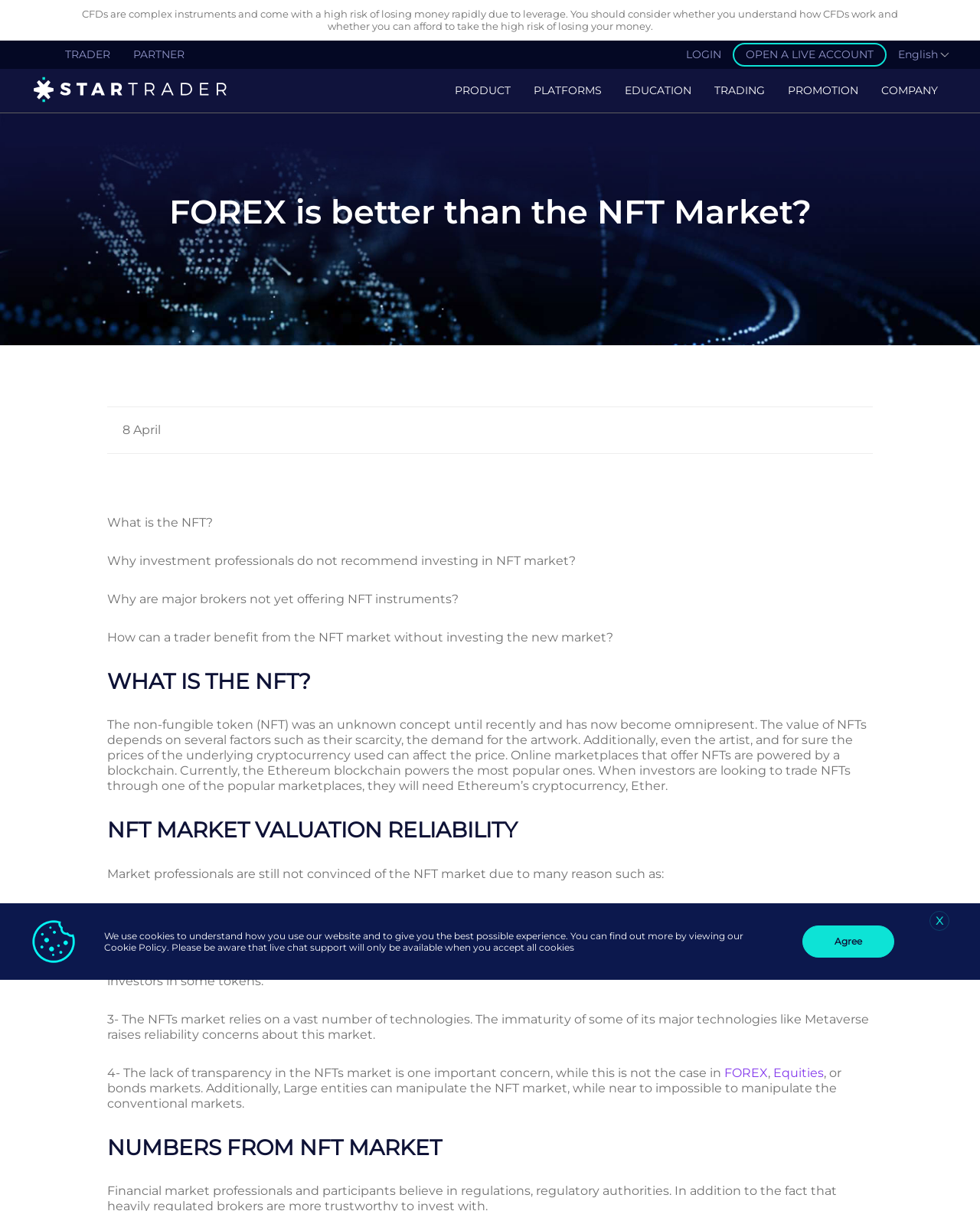Based on what you see in the screenshot, provide a thorough answer to this question: What is the warning about CFDs?

The warning is about the high risk of losing money rapidly due to leverage when trading CFDs, and it advises users to consider whether they understand how CFDs work and whether they can afford to take the high risk of losing their money.